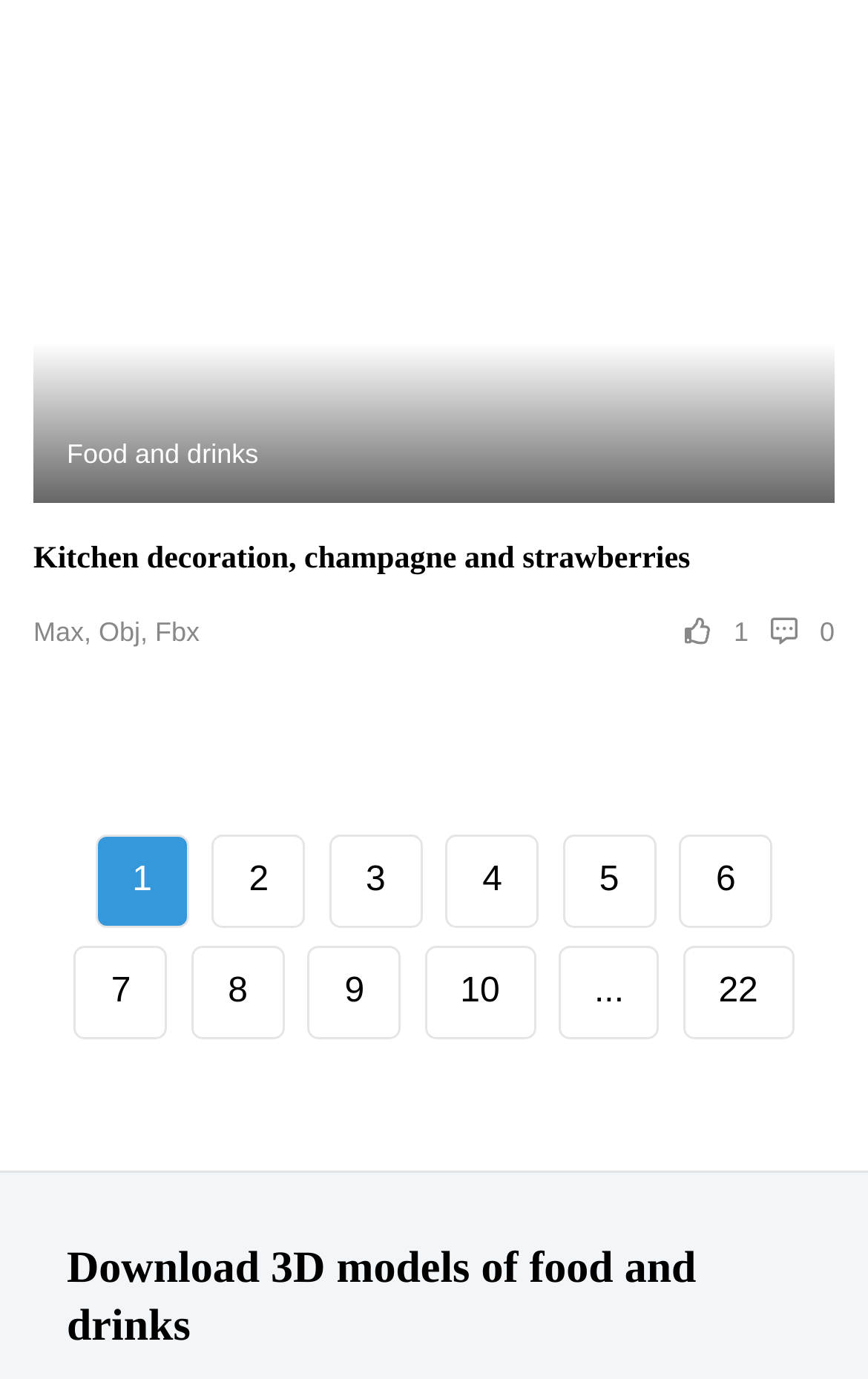What is the text above the links?
Please answer the question as detailed as possible.

I looked at the StaticText element with the bounding box coordinates [0.038, 0.447, 0.23, 0.47] and found the text 'Max, Obj, Fbx'.